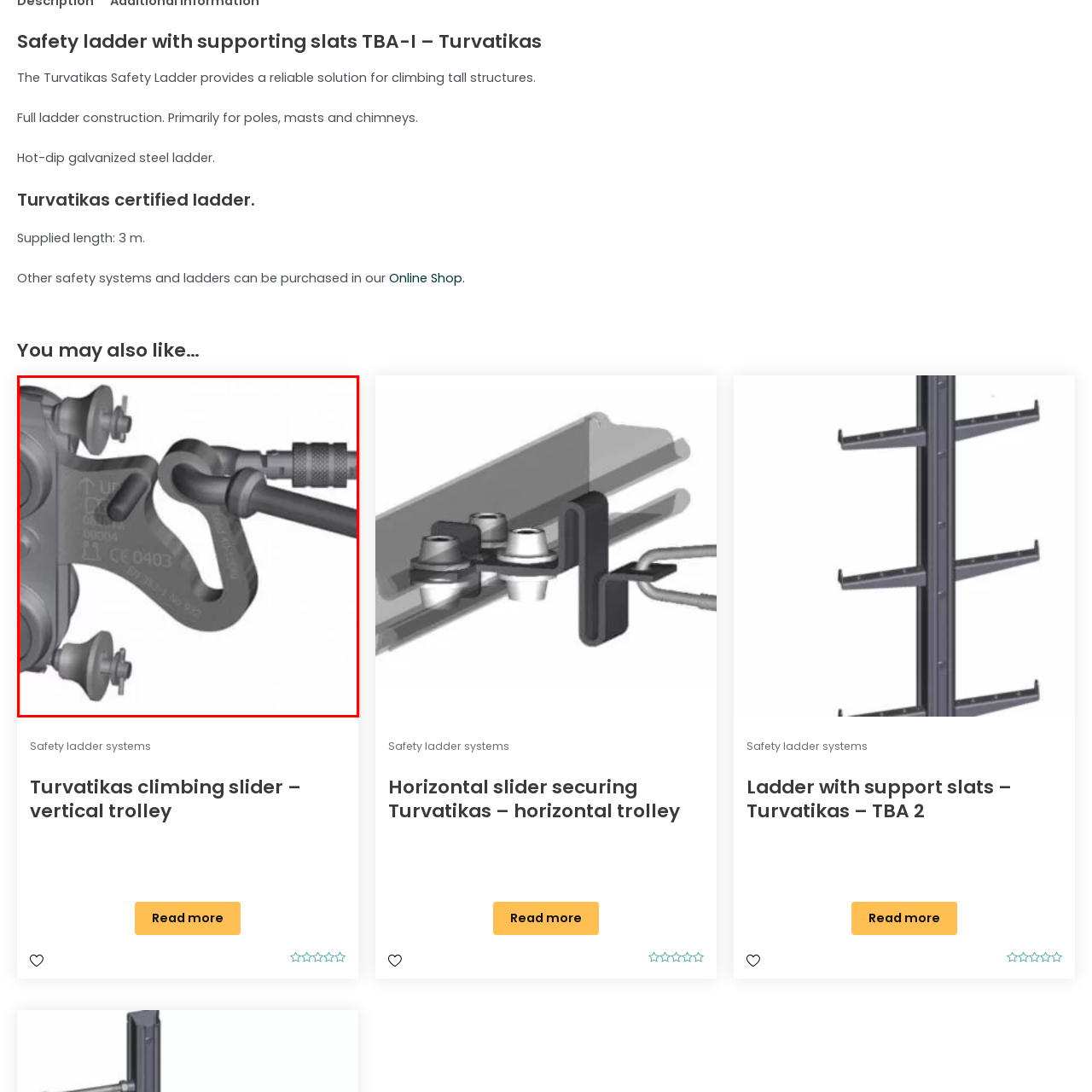What type of applications is the safety connector ideal for?
Check the image enclosed by the red bounding box and give your answer in one word or a short phrase.

Climbing and outdoor applications